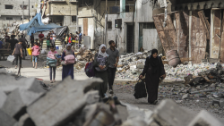Utilize the information from the image to answer the question in detail:
What is the mood conveyed by the image?

The caption describes the image as poignant, which suggests that it evokes a sense of sadness, empathy, and emotional resonance, highlighting the struggles and determination of those affected by displacement and conflict.